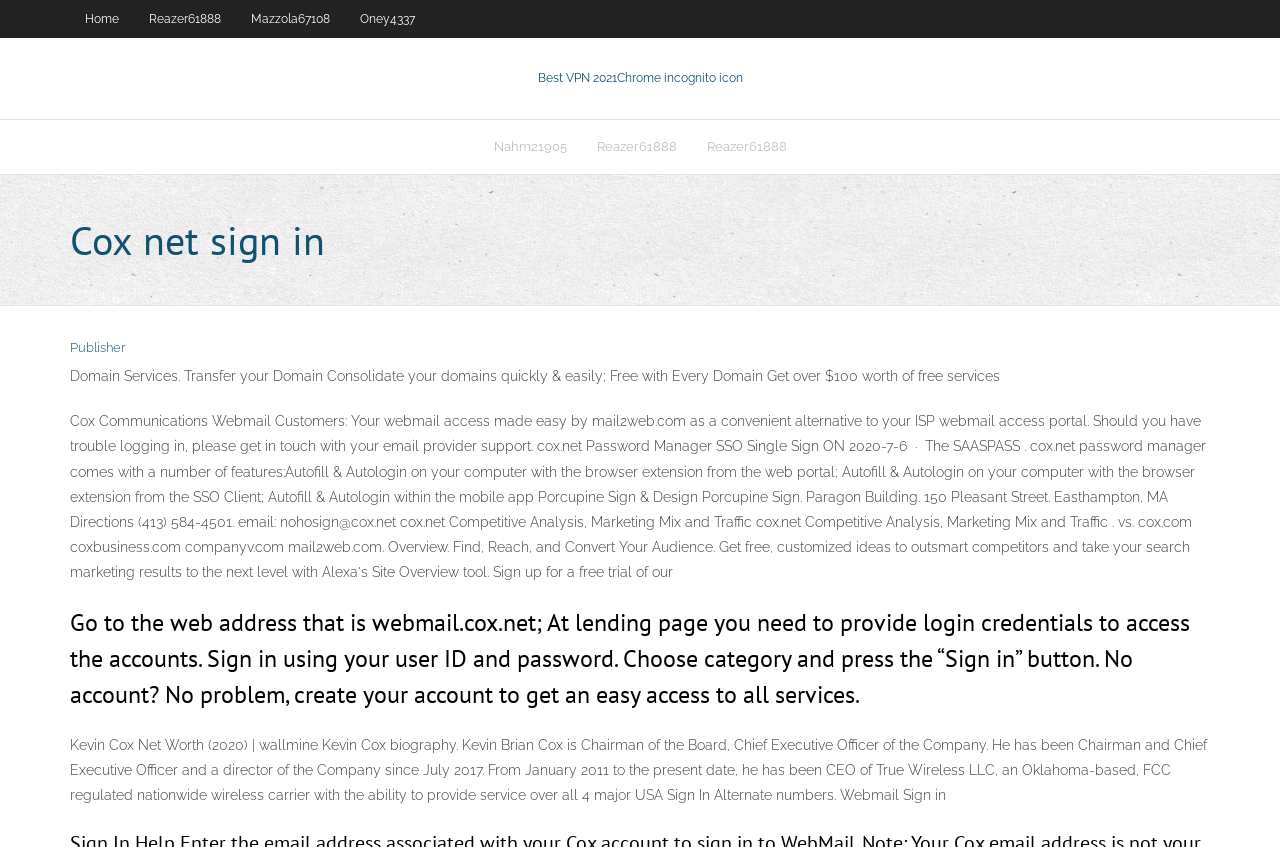Find and indicate the bounding box coordinates of the region you should select to follow the given instruction: "Click on Best VPN 2021".

[0.42, 0.083, 0.58, 0.1]